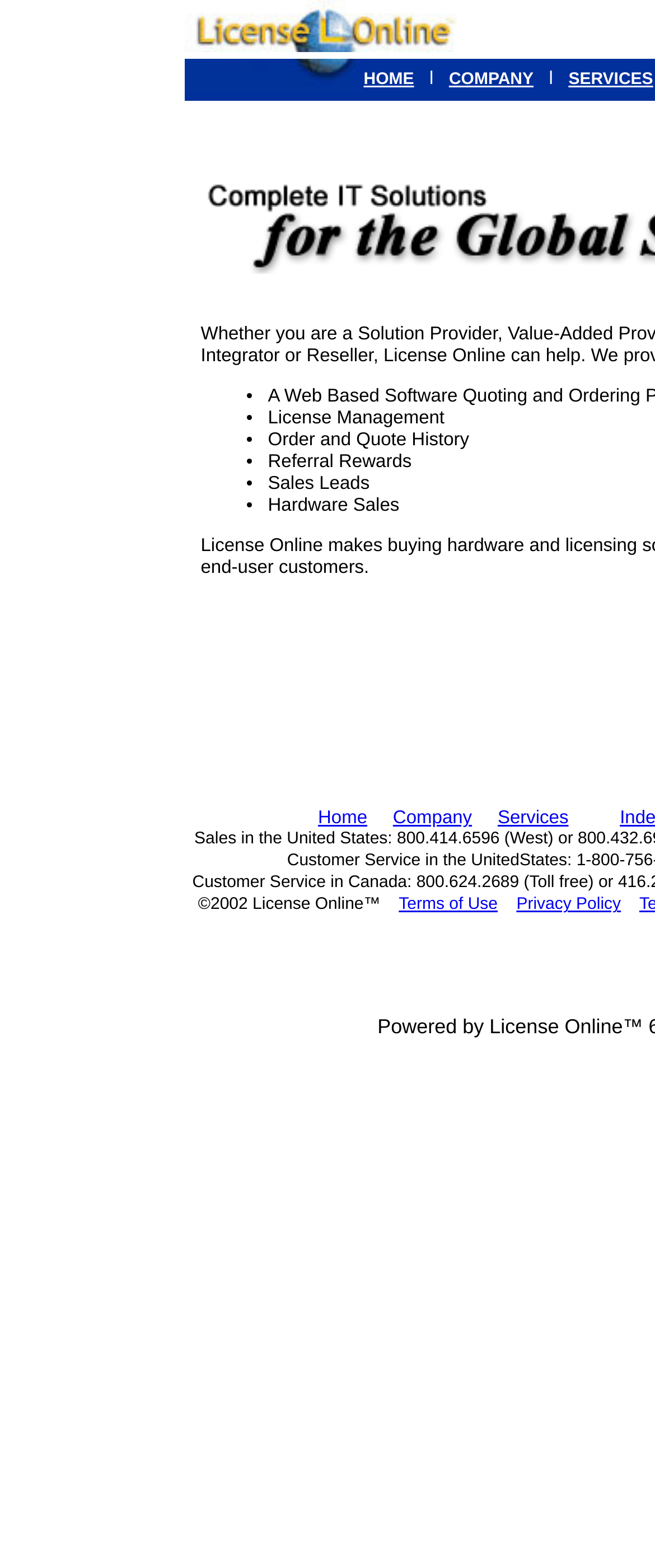Give a detailed account of the webpage, highlighting key information.

The webpage is a login page with a prominent image at the top, spanning about 40% of the page width. Below the image, there is a navigation menu with three links: "HOME", "COMPANY", and "SERVICES", aligned horizontally and taking up about 70% of the page width.

On the left side of the page, there is a list of five items, each preceded by a bullet point. The list items are "License Management", "Order and Quote History", "Referral Rewards", "Sales Leads", and "Hardware Sales". These items are stacked vertically and occupy about 40% of the page height.

In the middle of the page, there are three links: "Home", "Company", and "Services", which are identical to the navigation menu above. These links are aligned horizontally and take up about 40% of the page width.

At the bottom of the page, there is a copyright notice "©2002 License Online™" followed by two links: "Terms of Use" and "Privacy Policy". These elements are aligned horizontally and occupy about 60% of the page width.